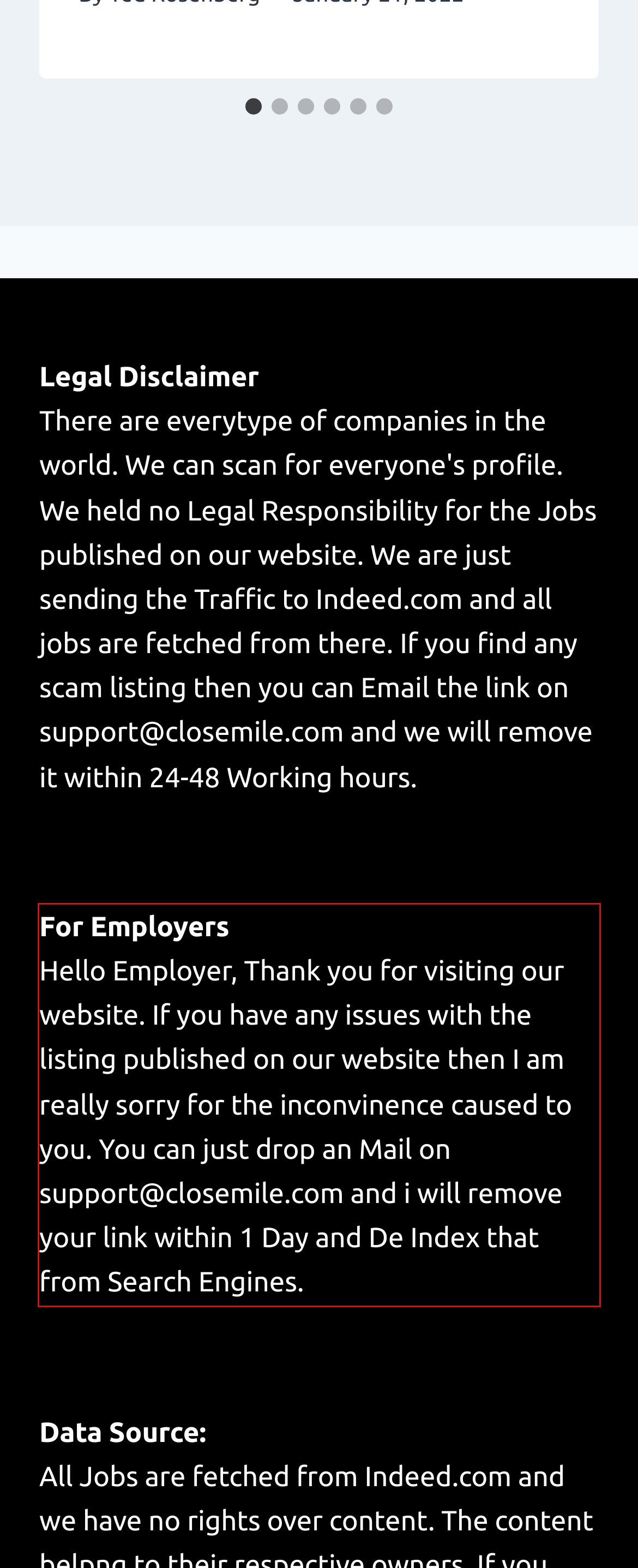Given a screenshot of a webpage, locate the red bounding box and extract the text it encloses.

For Employers Hello Employer, Thank you for visiting our website. If you have any issues with the listing published on our website then I am really sorry for the inconvinence caused to you. You can just drop an Mail on support@closemile.com and i will remove your link within 1 Day and De Index that from Search Engines.